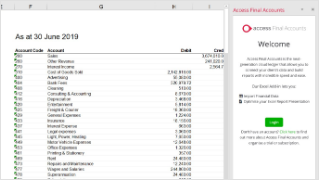Create a vivid and detailed description of the image.

The image displays a snapshot of the Access Ledger Add-in for Excel, specifically designed to assist users in managing financial data. The view includes a detailed spreadsheet marked "As at 30 June 2019," listing various accounts, their corresponding debit and credit values. On the right side, there is a welcome panel titled "Access Final Accounts," inviting users to log in and utilize the add-in's features, like importing trial balance information from a spreadsheet. This combination facilitates efficient journal entry creation, enhancing the overall experience for accounting and finance professionals.